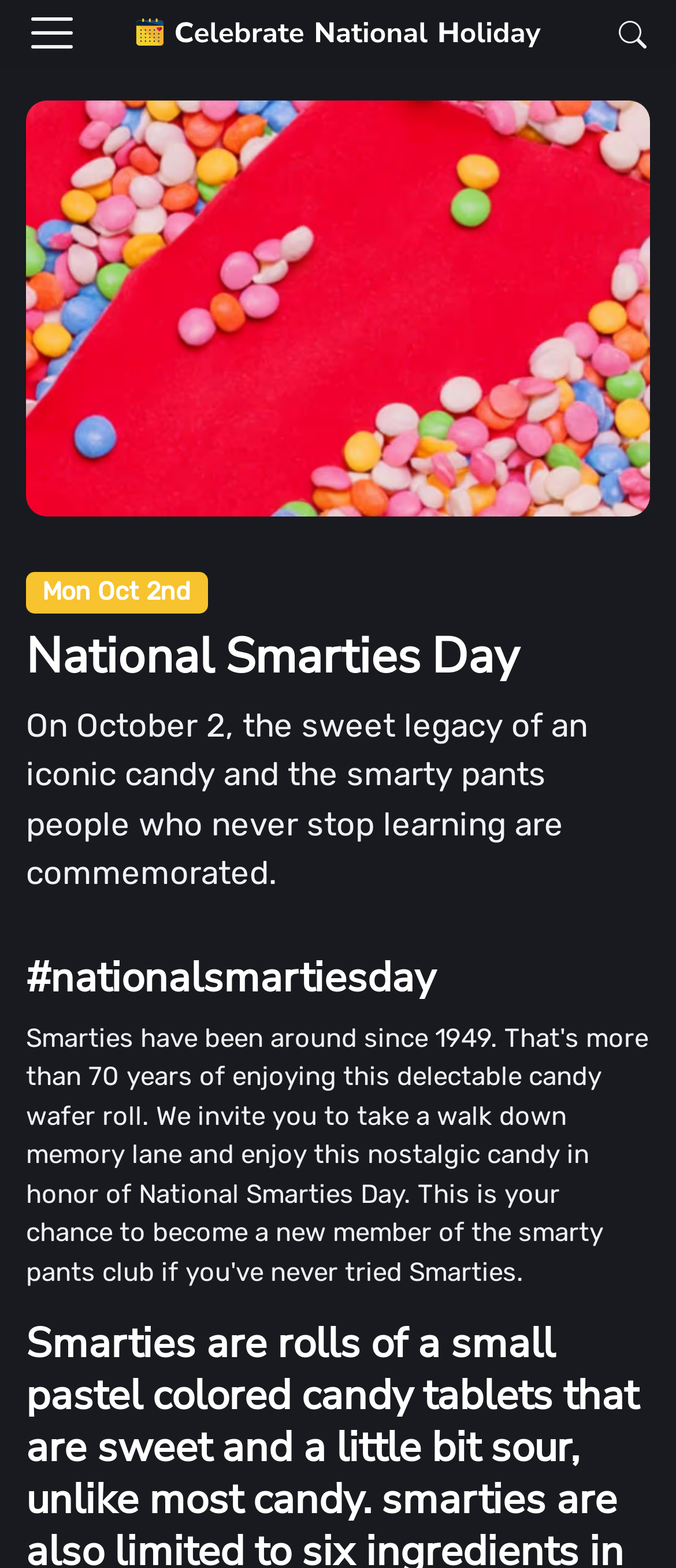Find the bounding box of the UI element described as follows: "D6 2021".

None